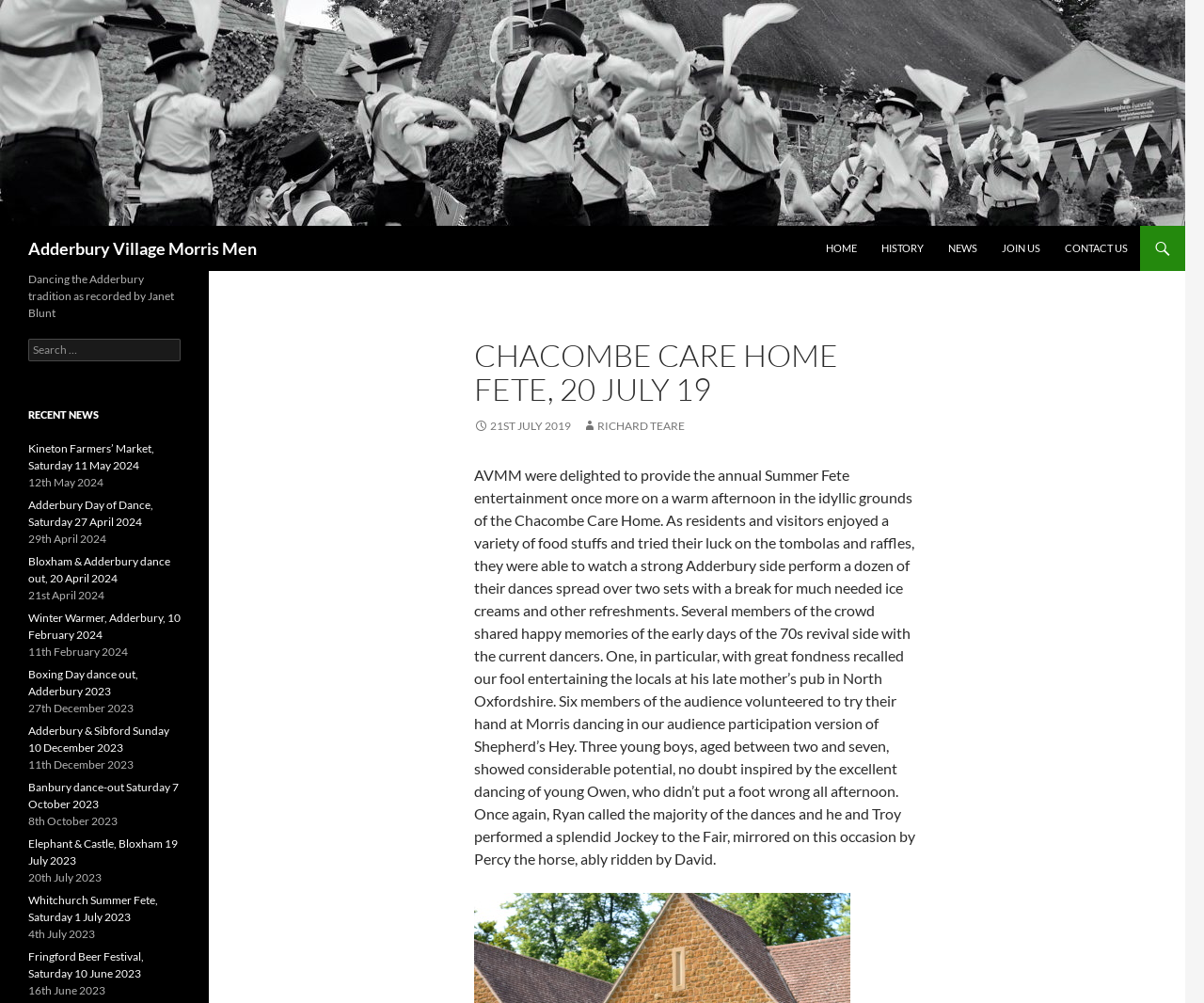Please answer the following question using a single word or phrase: What is the date of the Kineton Farmers’ Market event?

11 May 2024